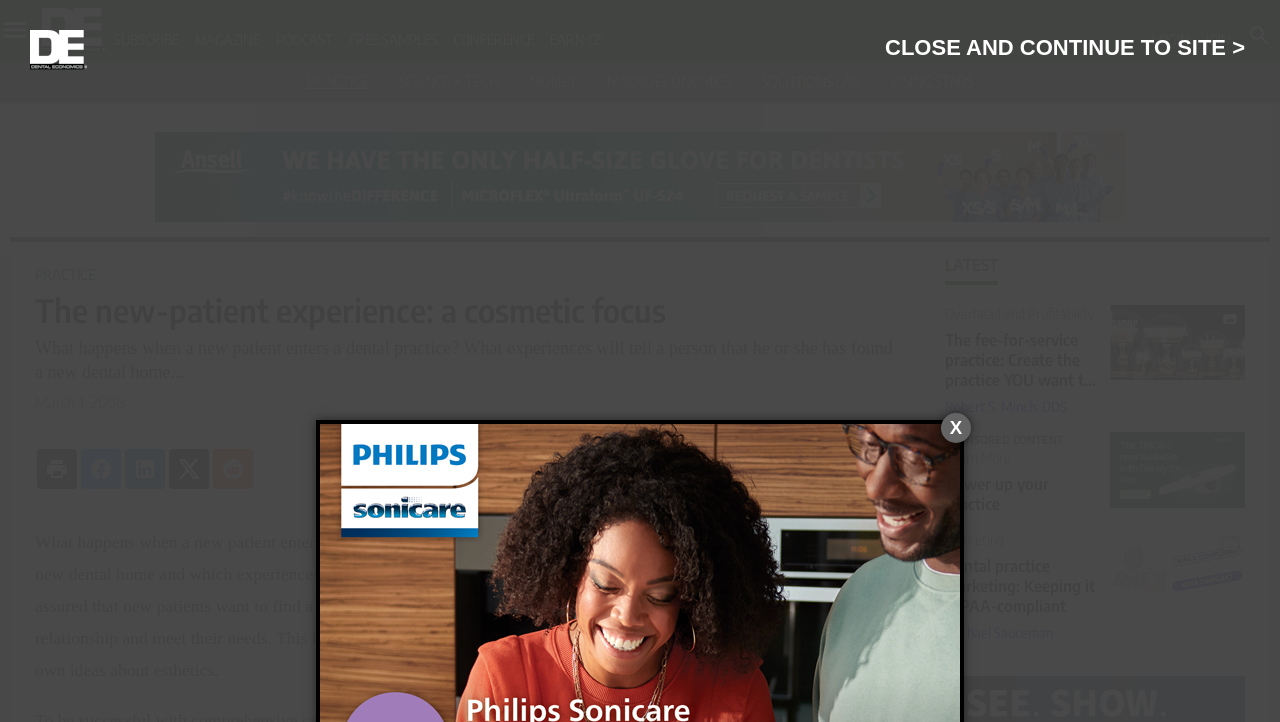Indicate the bounding box coordinates of the clickable region to achieve the following instruction: "Search for a book."

None